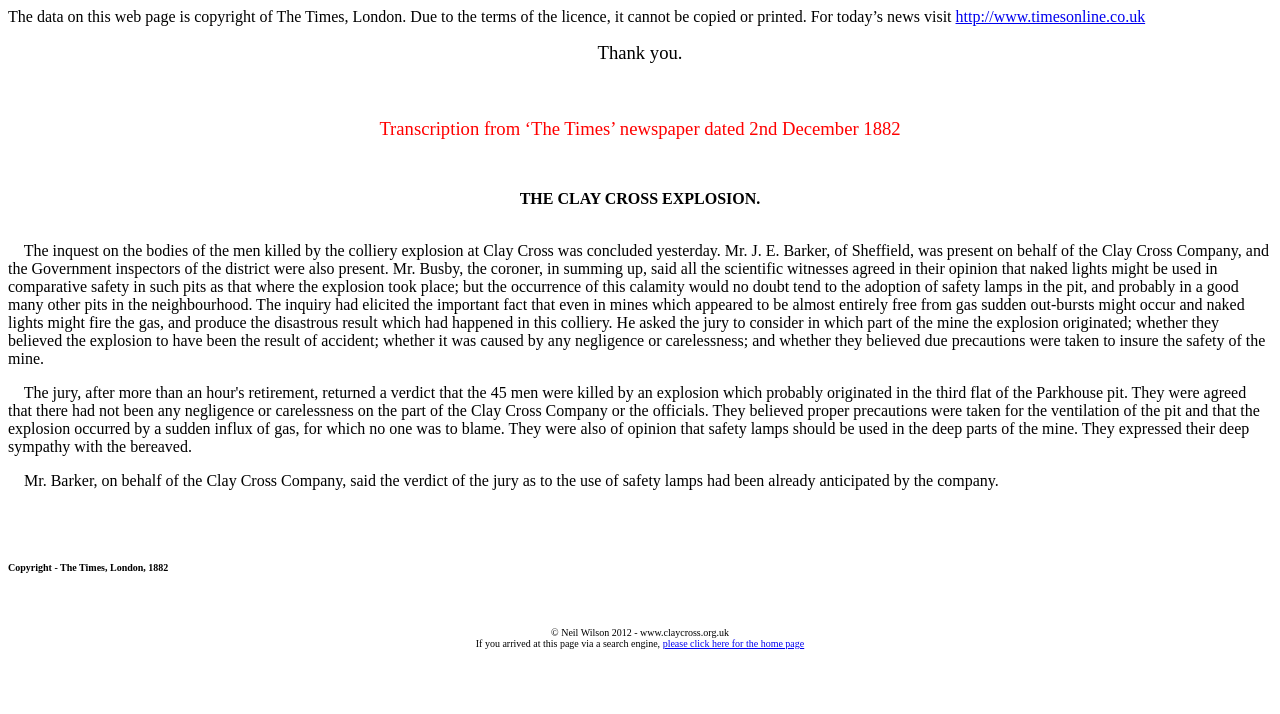What is the topic of the article?
Please utilize the information in the image to give a detailed response to the question.

I determined the topic of the article by reading the heading 'THE CLAY CROSS EXPLOSION.' and the surrounding text which discusses the explosion and its investigation.